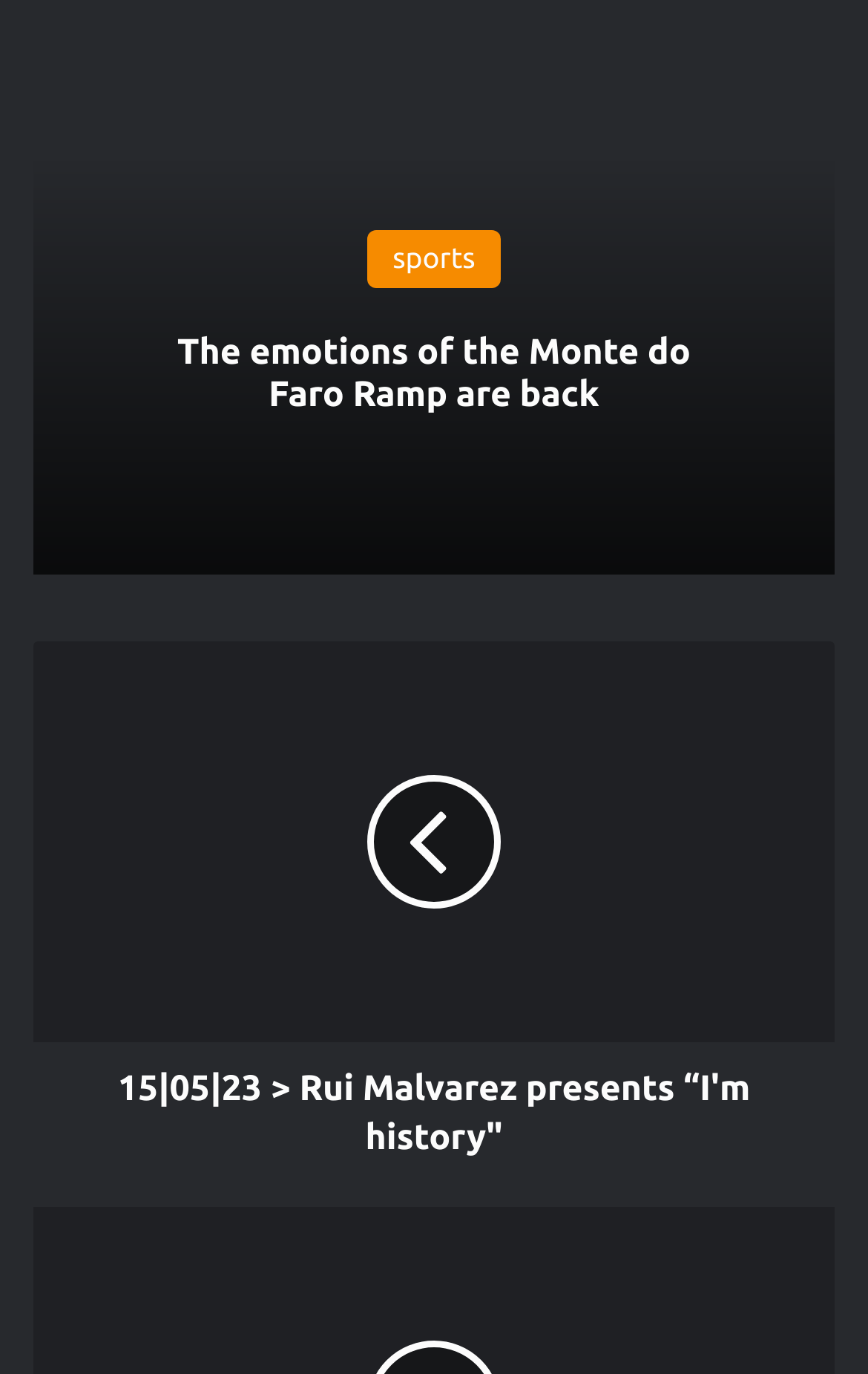Please identify the bounding box coordinates of the clickable region that I should interact with to perform the following instruction: "Watch on Youtube". The coordinates should be expressed as four float numbers between 0 and 1, i.e., [left, top, right, bottom].

[0.788, 0.17, 0.944, 0.198]